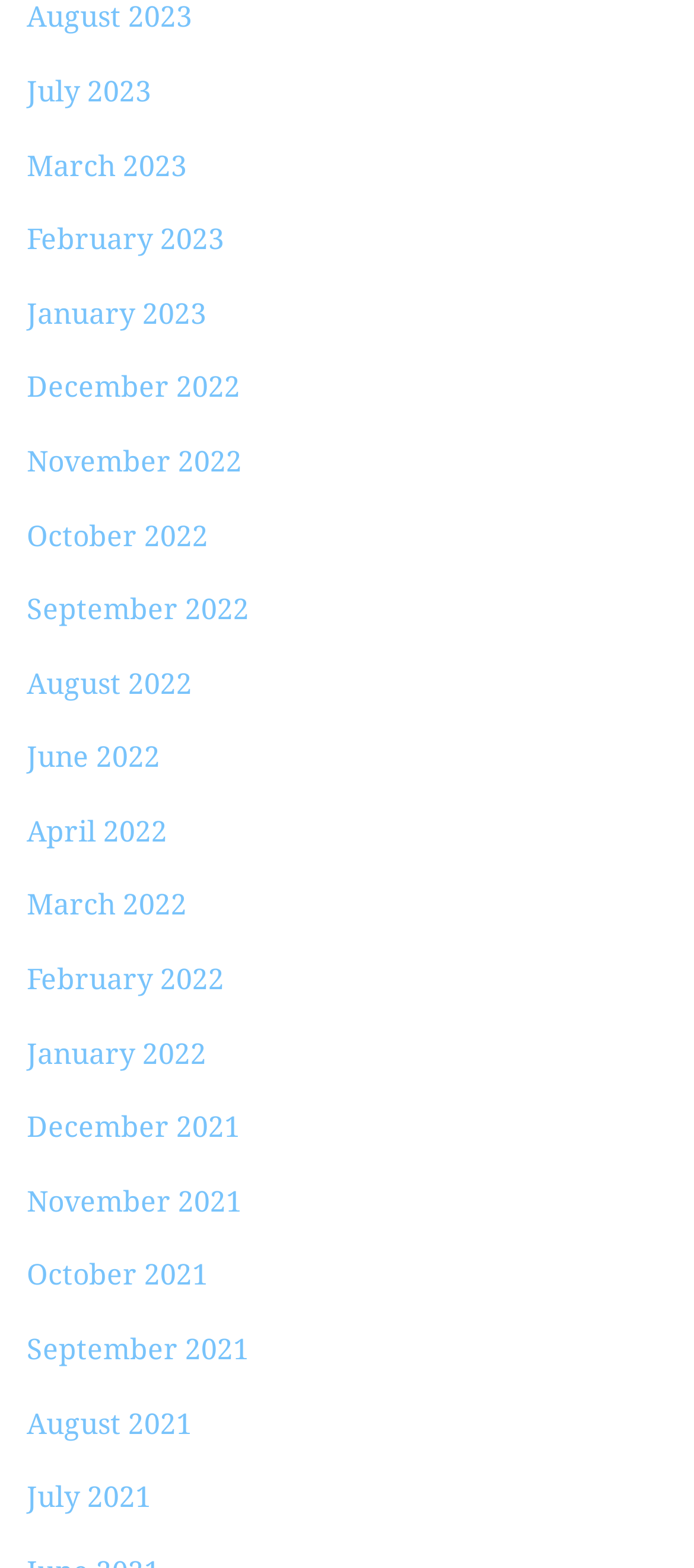Provide a brief response in the form of a single word or phrase:
How many months are listed?

24